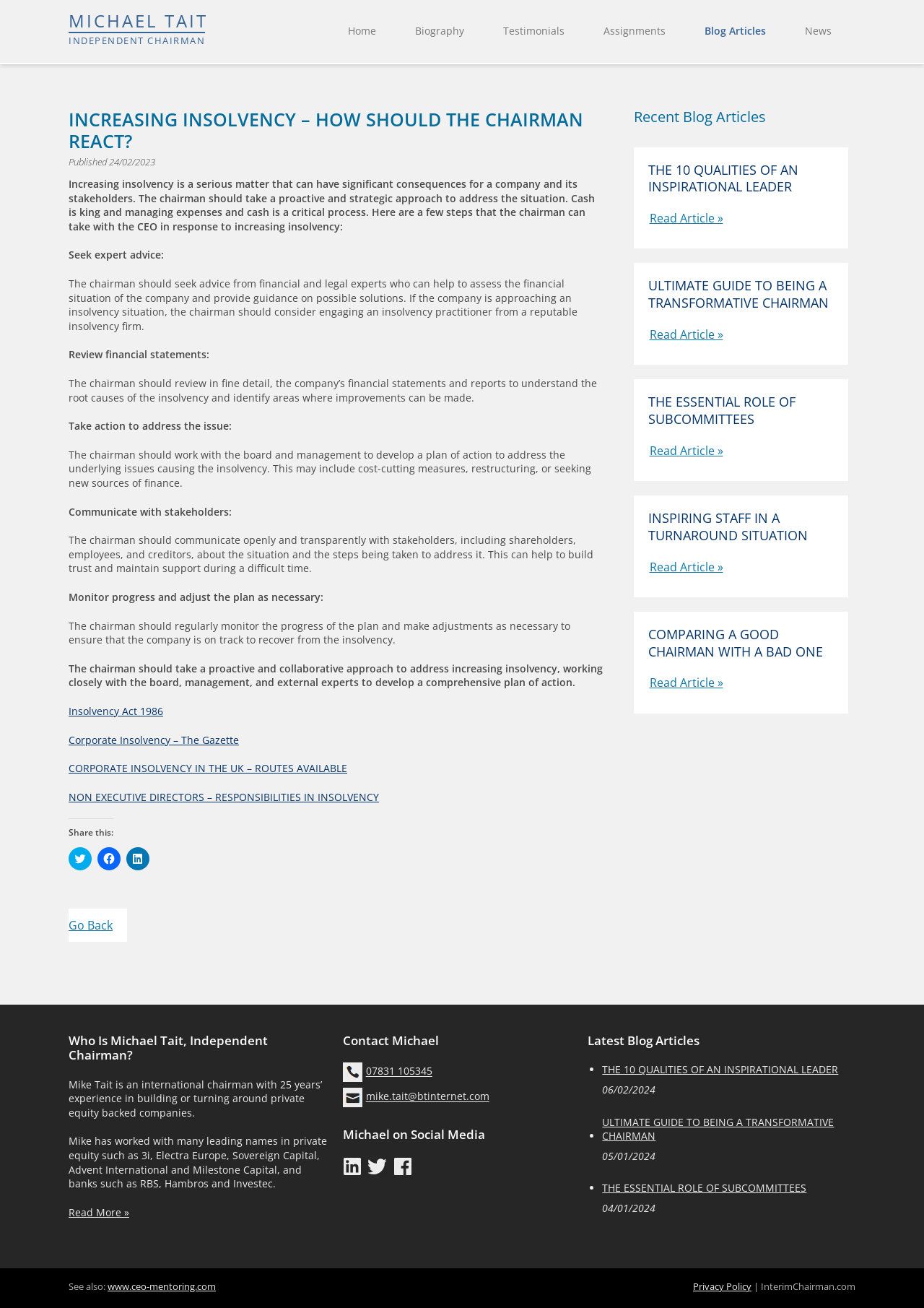Indicate the bounding box coordinates of the element that must be clicked to execute the instruction: "Share this article on Twitter". The coordinates should be given as four float numbers between 0 and 1, i.e., [left, top, right, bottom].

[0.074, 0.648, 0.099, 0.665]